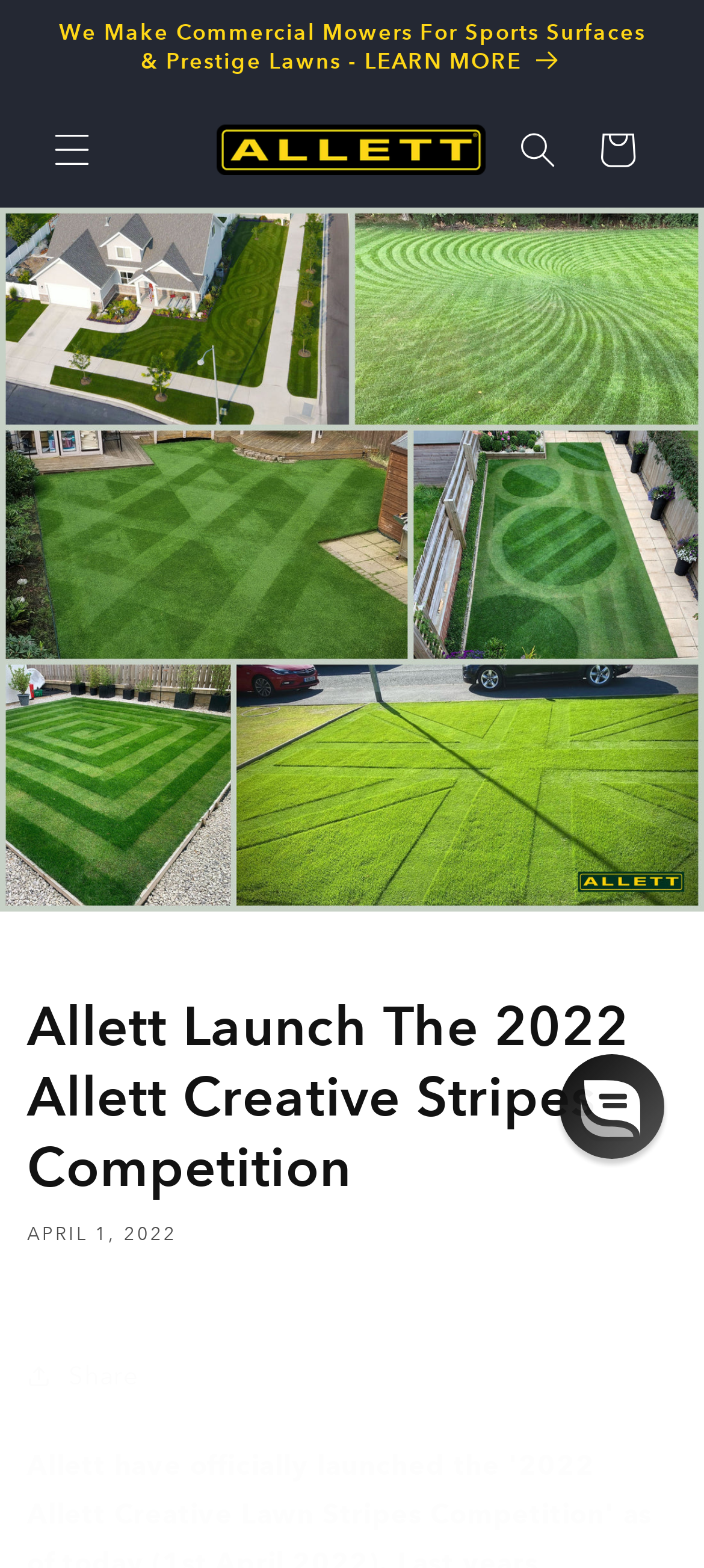Using floating point numbers between 0 and 1, provide the bounding box coordinates in the format (top-left x, top-left y, bottom-right x, bottom-right y). Locate the UI element described here: aria-label="Search"

[0.708, 0.07, 0.821, 0.121]